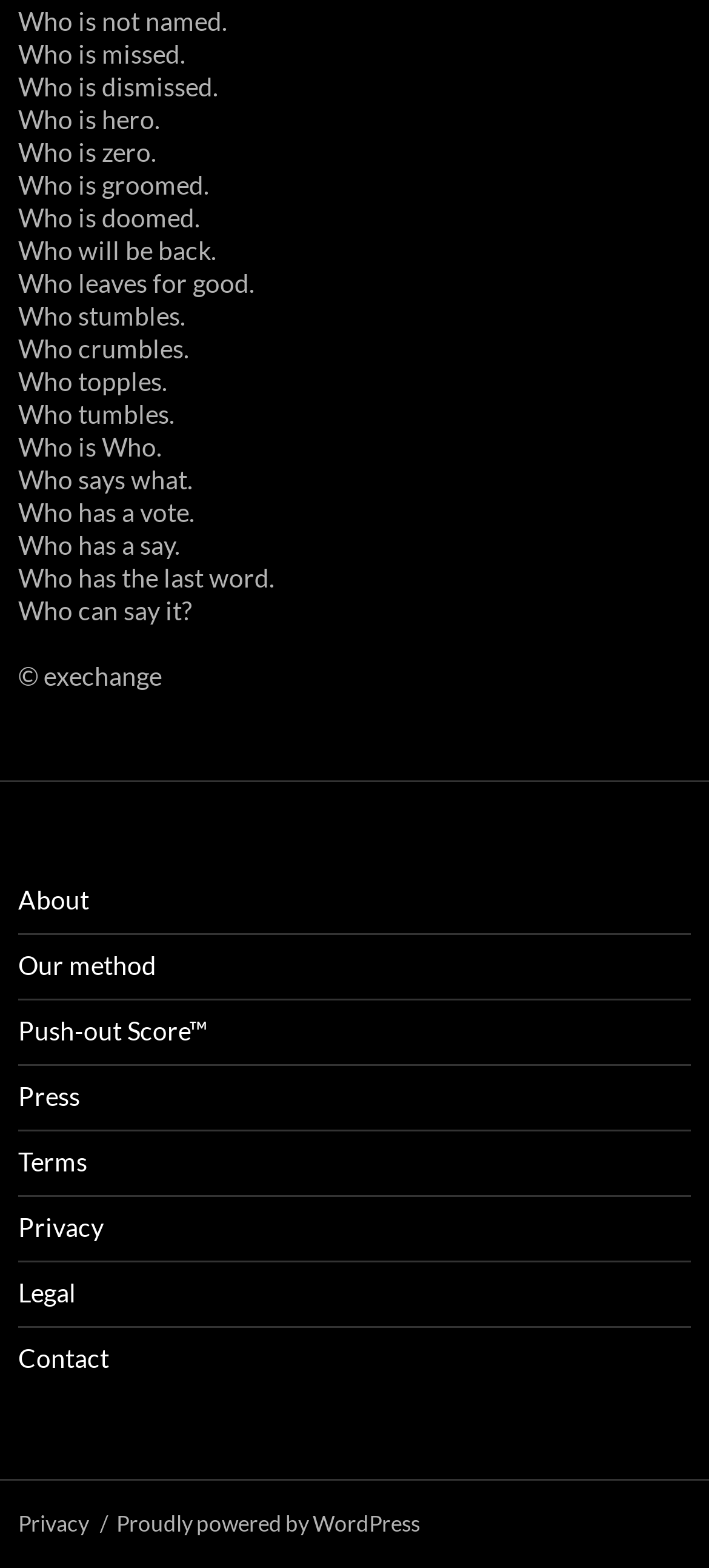Locate the bounding box coordinates of the area you need to click to fulfill this instruction: 'Check Privacy'. The coordinates must be in the form of four float numbers ranging from 0 to 1: [left, top, right, bottom].

[0.026, 0.773, 0.146, 0.792]